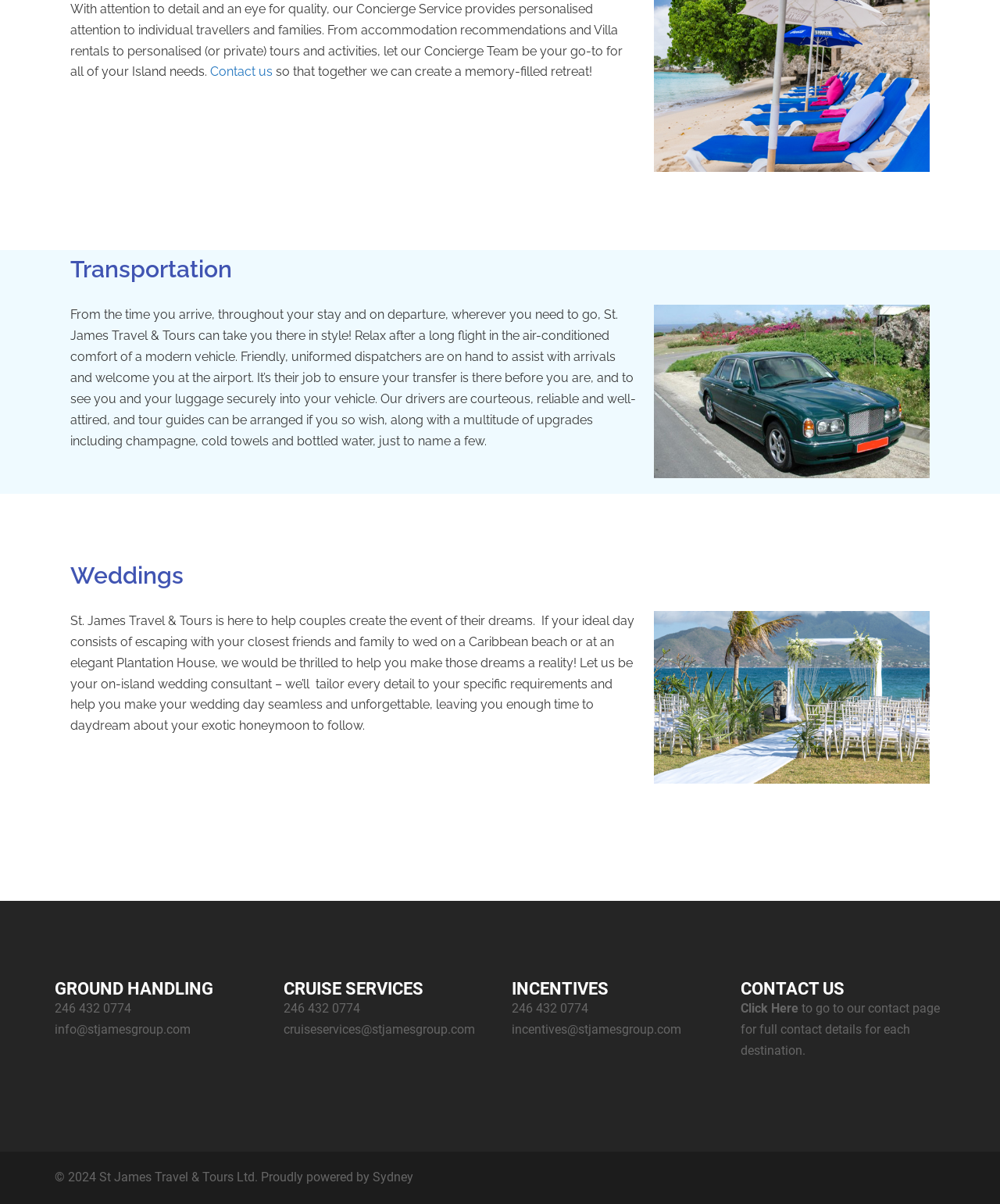Please give a succinct answer to the question in one word or phrase:
What is the phone number for Ground Handling?

246 432 0774